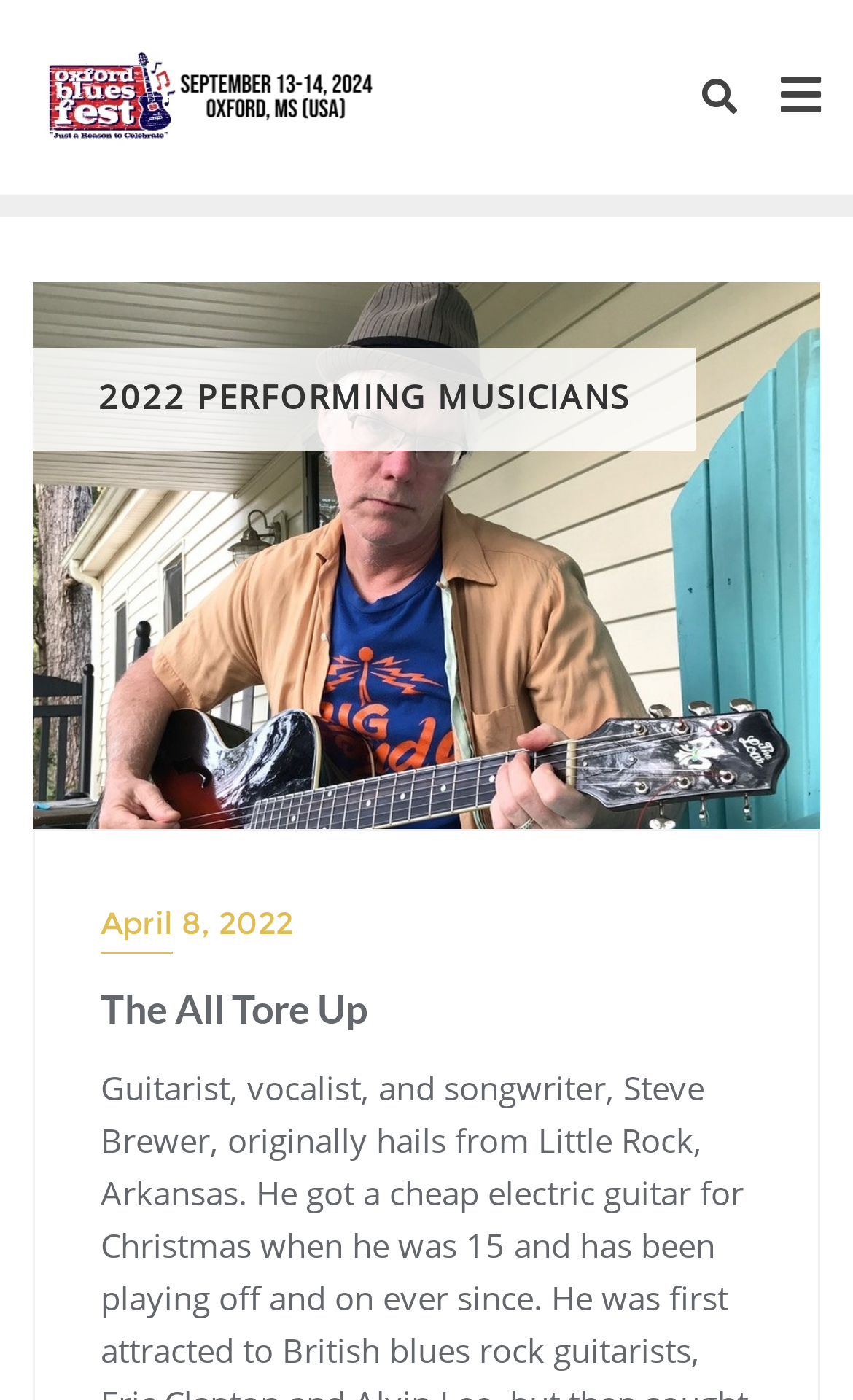What is the date of the event?
Using the image provided, answer with just one word or phrase.

April 8, 2022